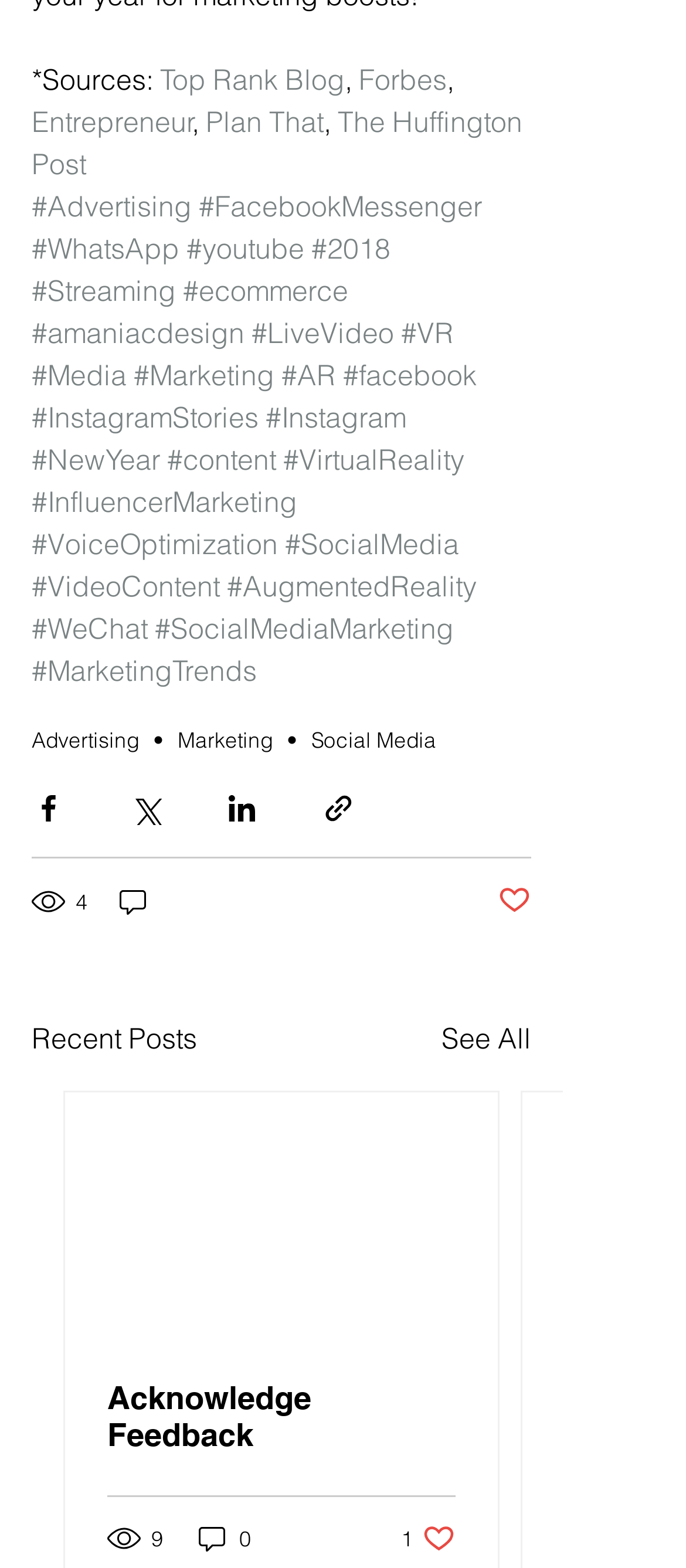Please answer the following question using a single word or phrase: 
How many comments does the post have?

0 comments